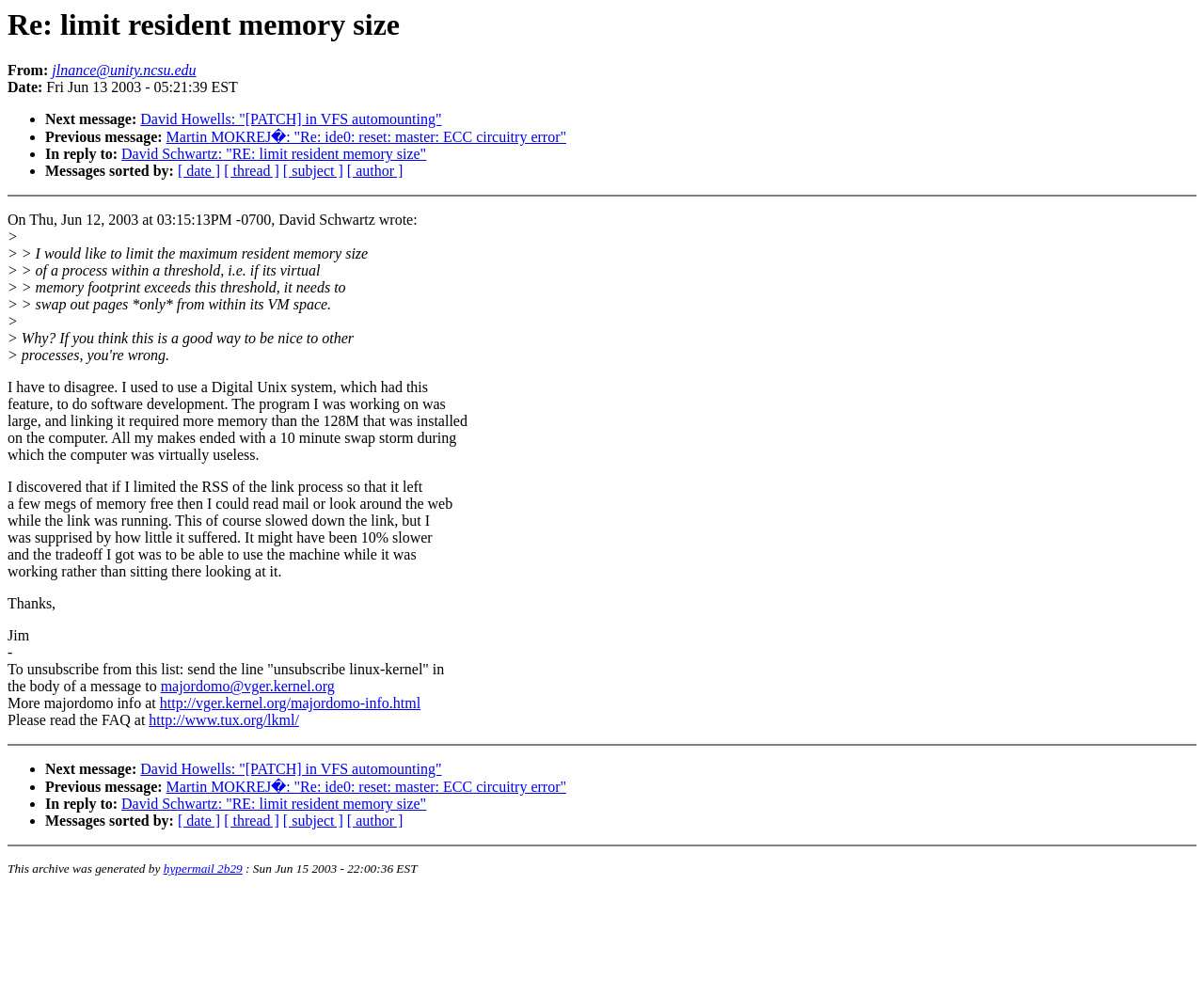Provide a brief response using a word or short phrase to this question:
How many links are in the email?

11